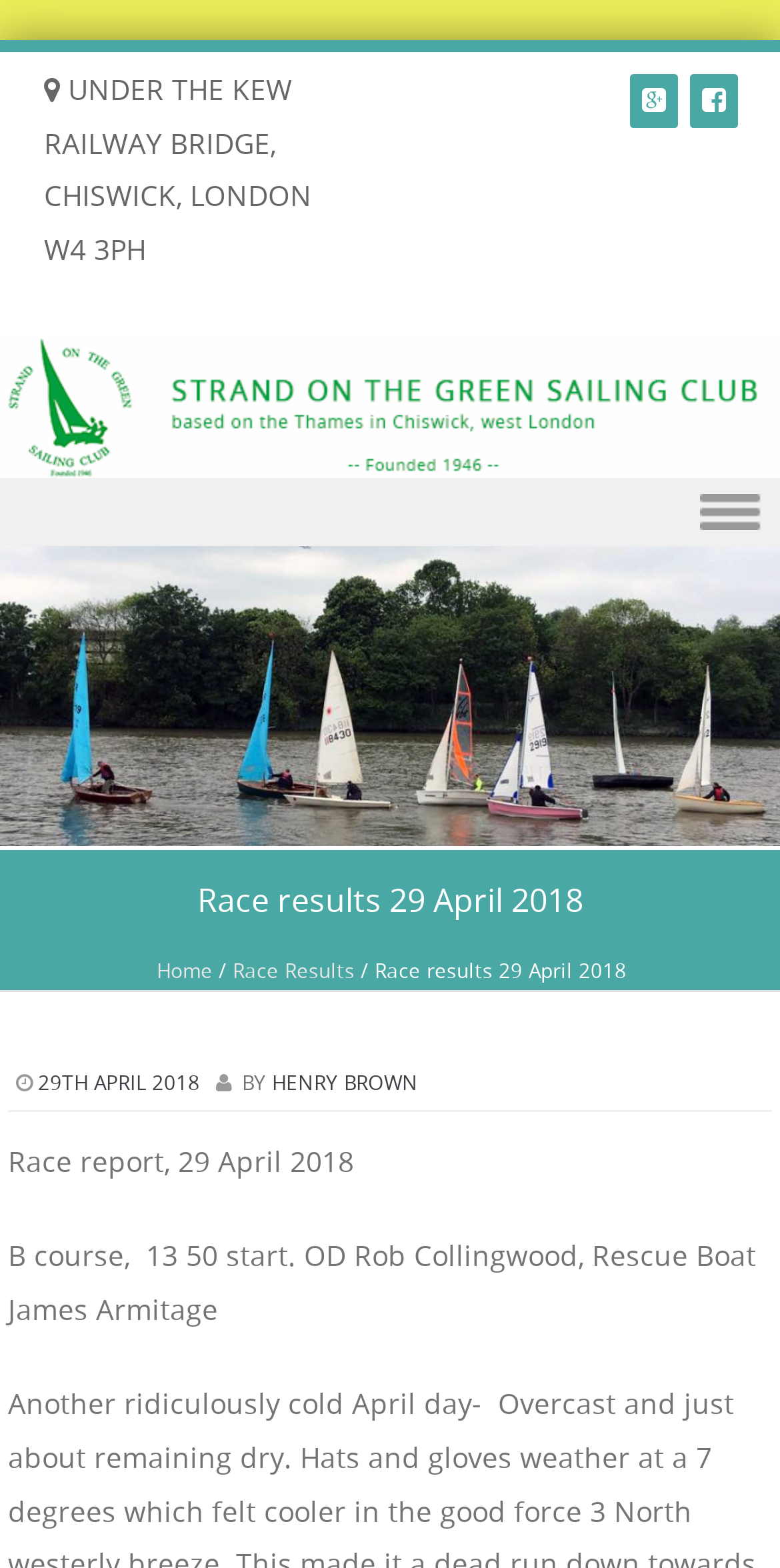Find the bounding box coordinates for the UI element whose description is: "Henry Brown". The coordinates should be four float numbers between 0 and 1, in the format [left, top, right, bottom].

[0.349, 0.683, 0.536, 0.699]